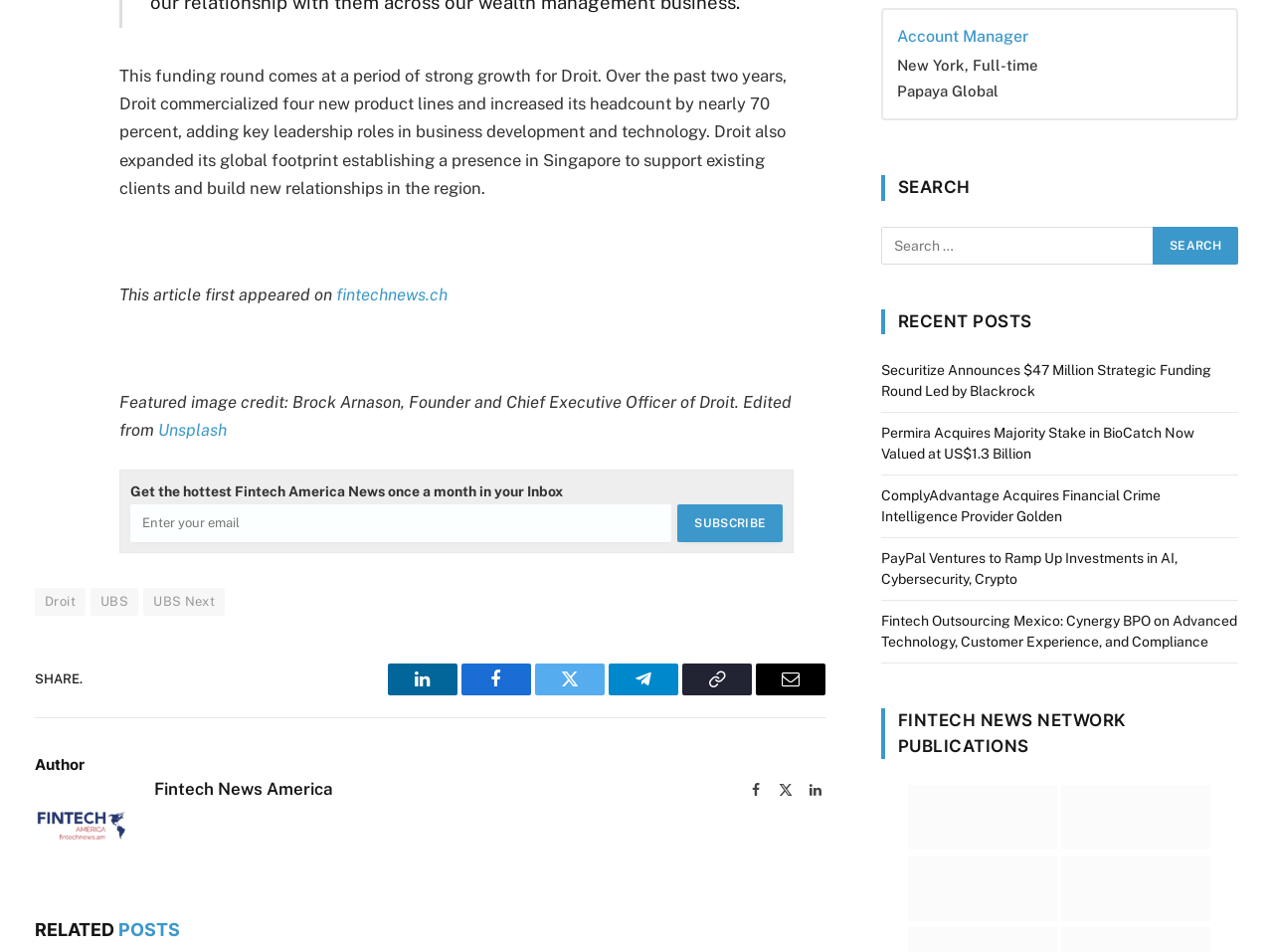Where is the company Droit expanding its global footprint?
From the details in the image, provide a complete and detailed answer to the question.

The answer can be found in the first paragraph of the article, which states 'Droit also expanded its global footprint establishing a presence in Singapore to support existing clients and build new relationships in the region.'.